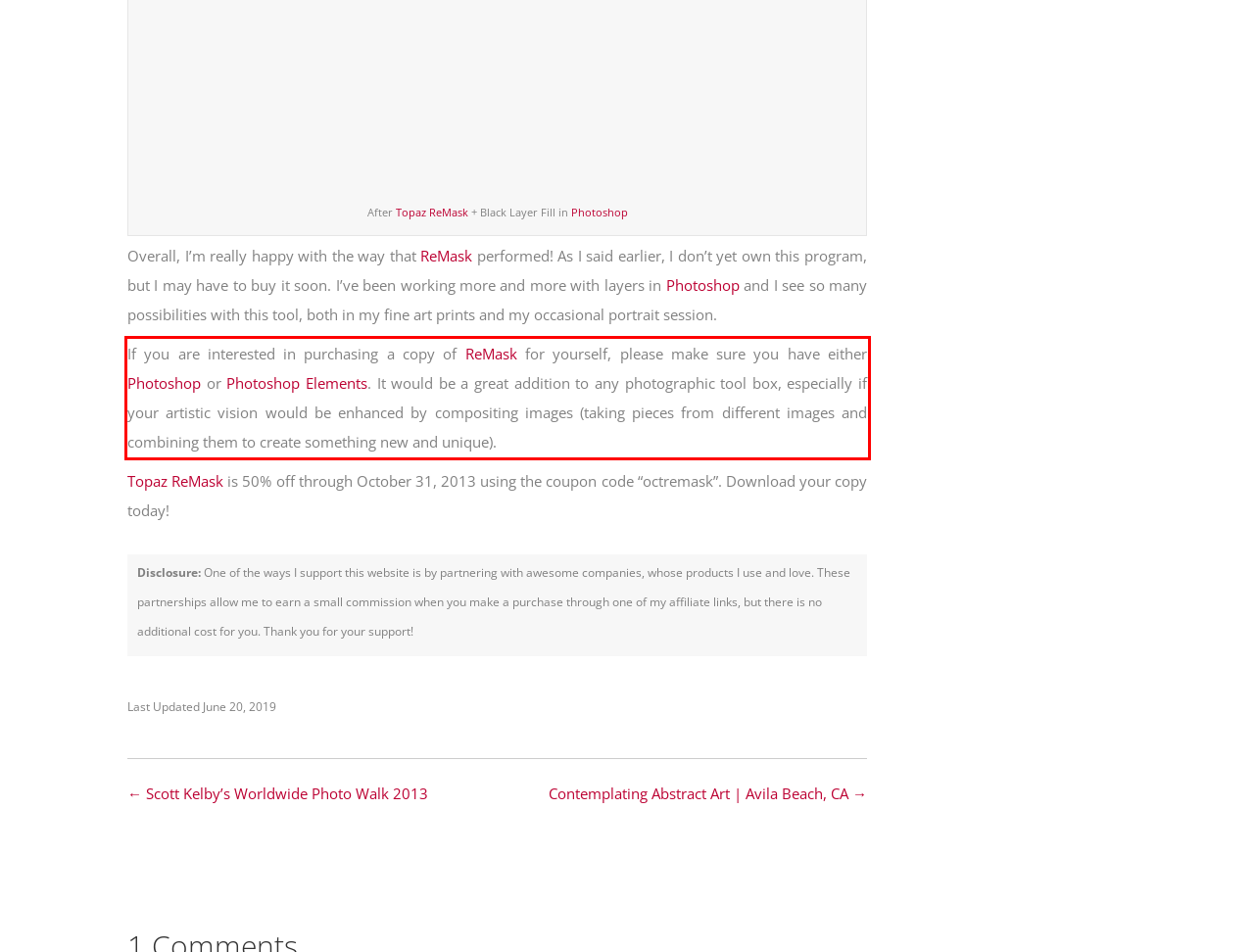By examining the provided screenshot of a webpage, recognize the text within the red bounding box and generate its text content.

If you are interested in purchasing a copy of ReMask for yourself, please make sure you have either Photoshop or Photoshop Elements. It would be a great addition to any photographic tool box, especially if your artistic vision would be enhanced by compositing images (taking pieces from different images and combining them to create something new and unique).